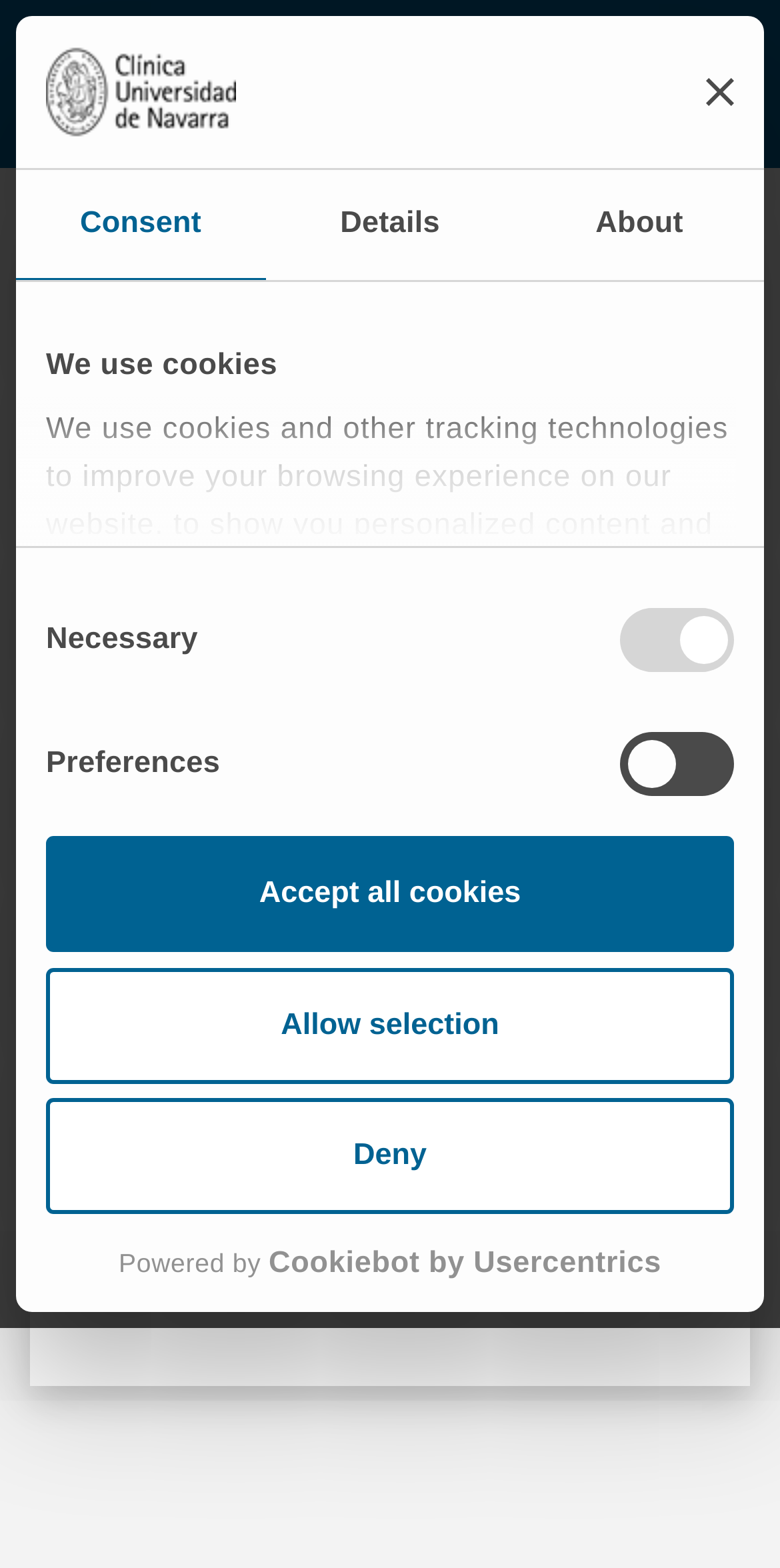Provide the bounding box coordinates for the UI element that is described by this text: "title="Clínica Universidad de Navarra"". The coordinates should be in the form of four float numbers between 0 and 1: [left, top, right, bottom].

[0.038, 0.042, 0.346, 0.062]